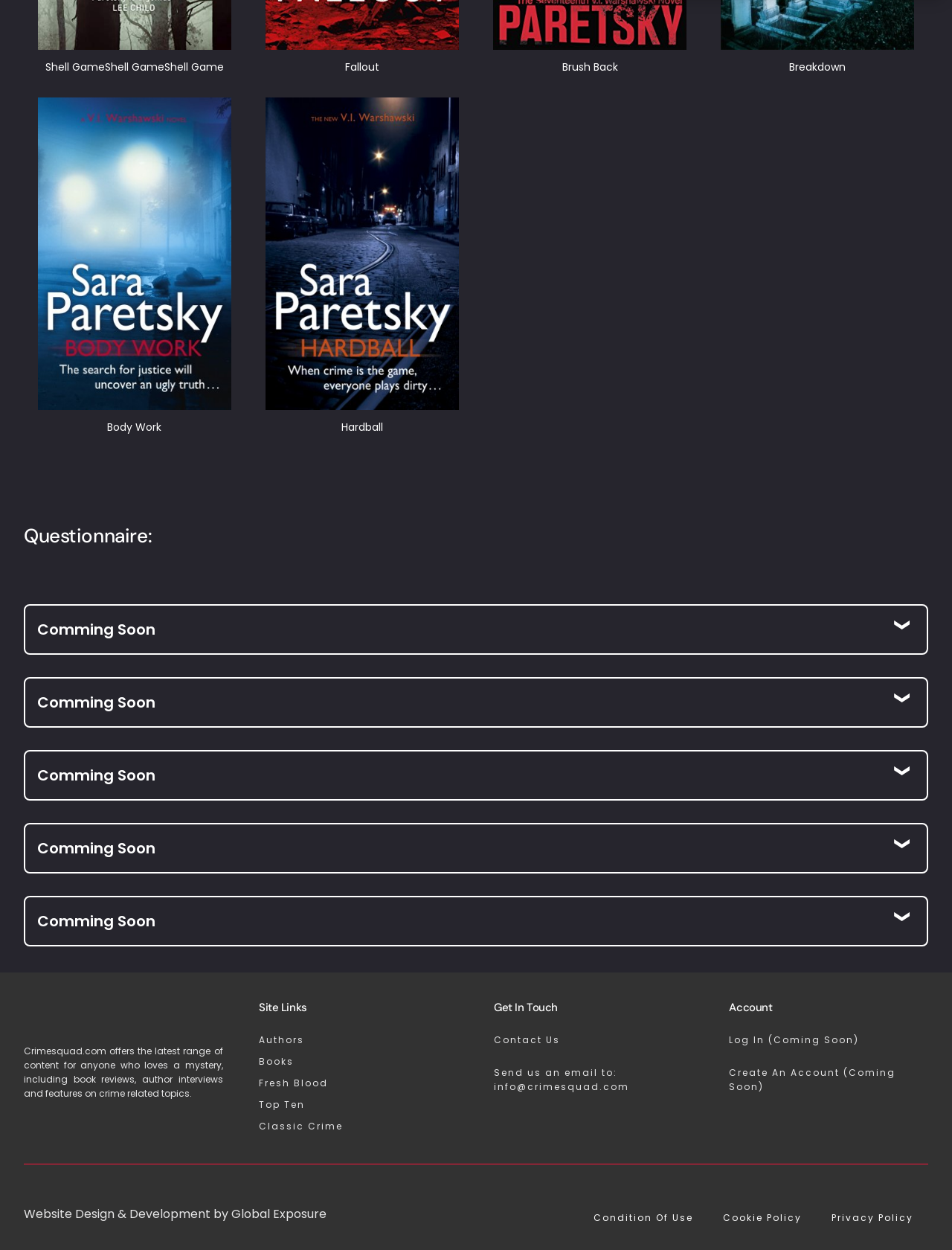What is the name of the website?
Look at the image and respond to the question as thoroughly as possible.

I inferred this from the static text 'Crimesquad.com offers the latest range of content for anyone who loves a mystery...' which suggests that Crimesquad.com is the name of the website.